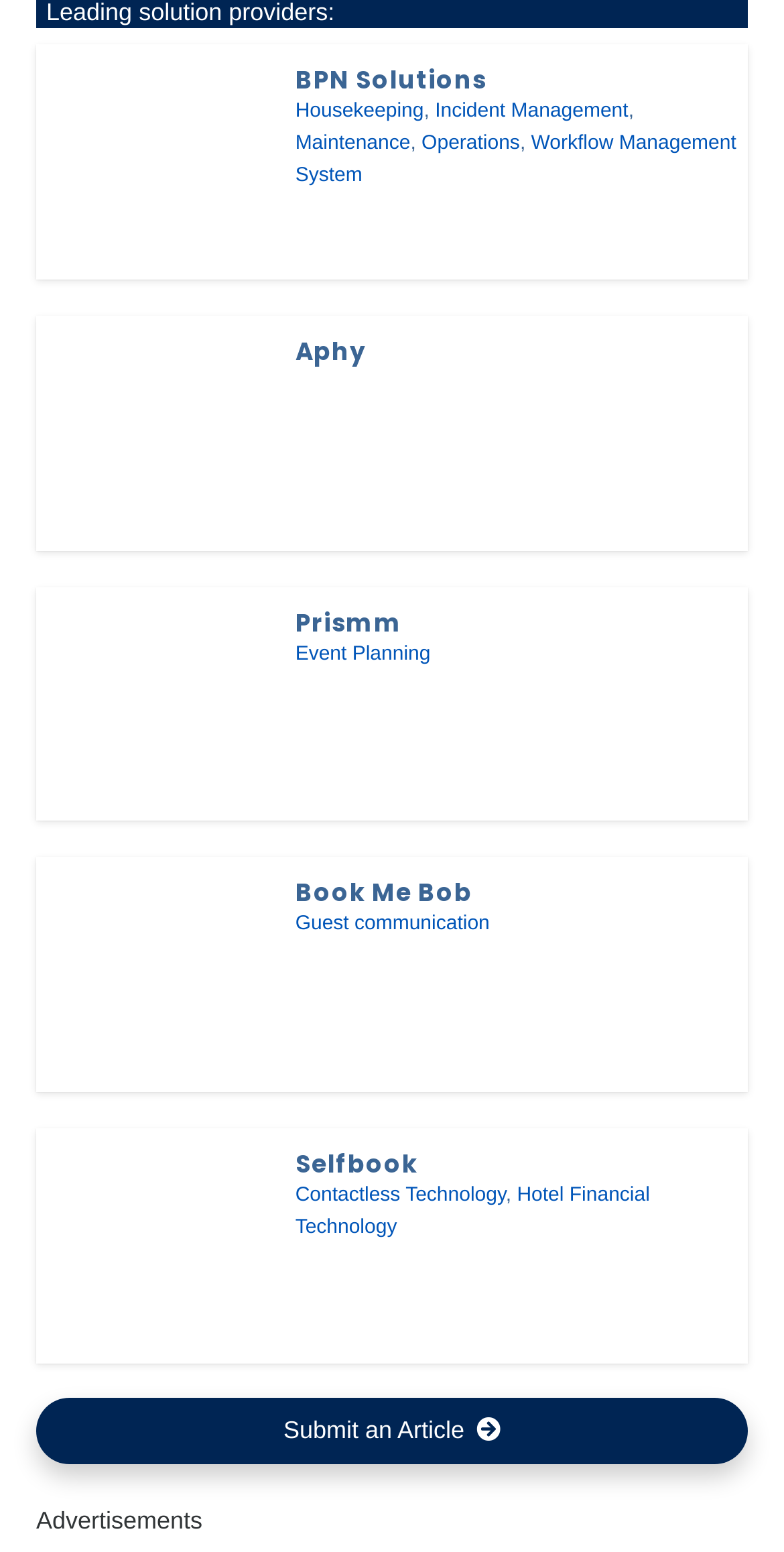Please look at the image and answer the question with a detailed explanation: What is the last company listed?

I can determine the last company listed by looking at the vertical position of the articles. The article with the highest y2 coordinate is the last one, which is the article containing the company name 'Selfbook'.